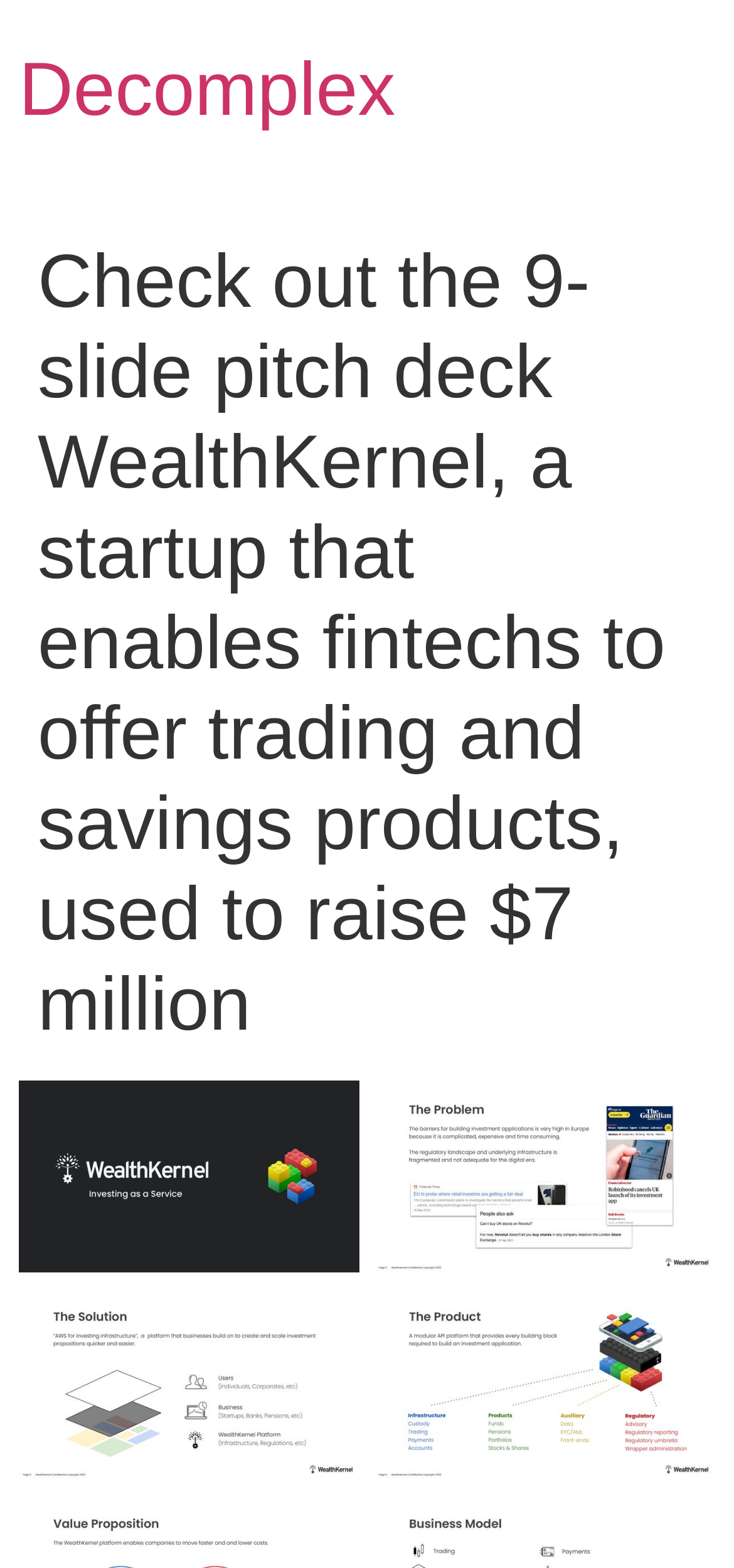Answer in one word or a short phrase: 
What is the name of the startup?

WealthKernel